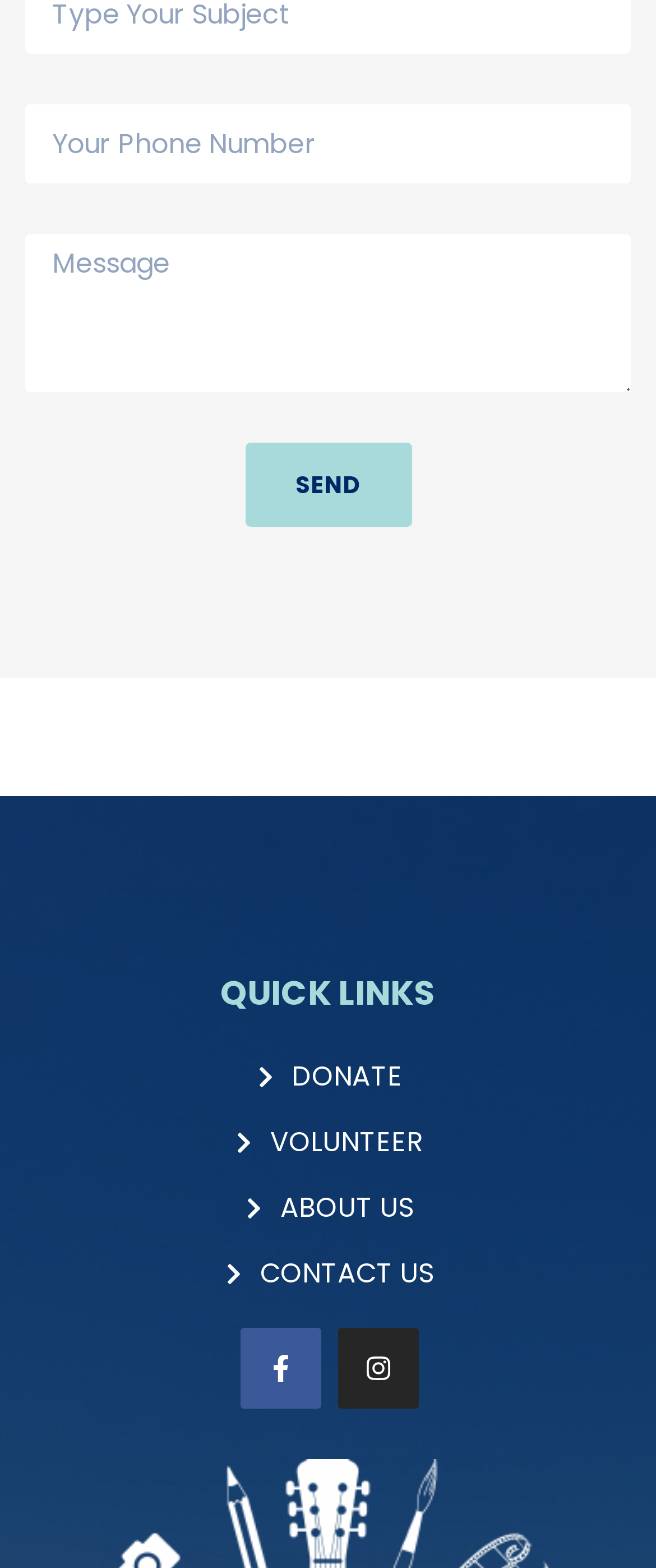Can you identify the bounding box coordinates of the clickable region needed to carry out this instruction: 'Open Facebook page'? The coordinates should be four float numbers within the range of 0 to 1, stated as [left, top, right, bottom].

[0.365, 0.847, 0.488, 0.899]